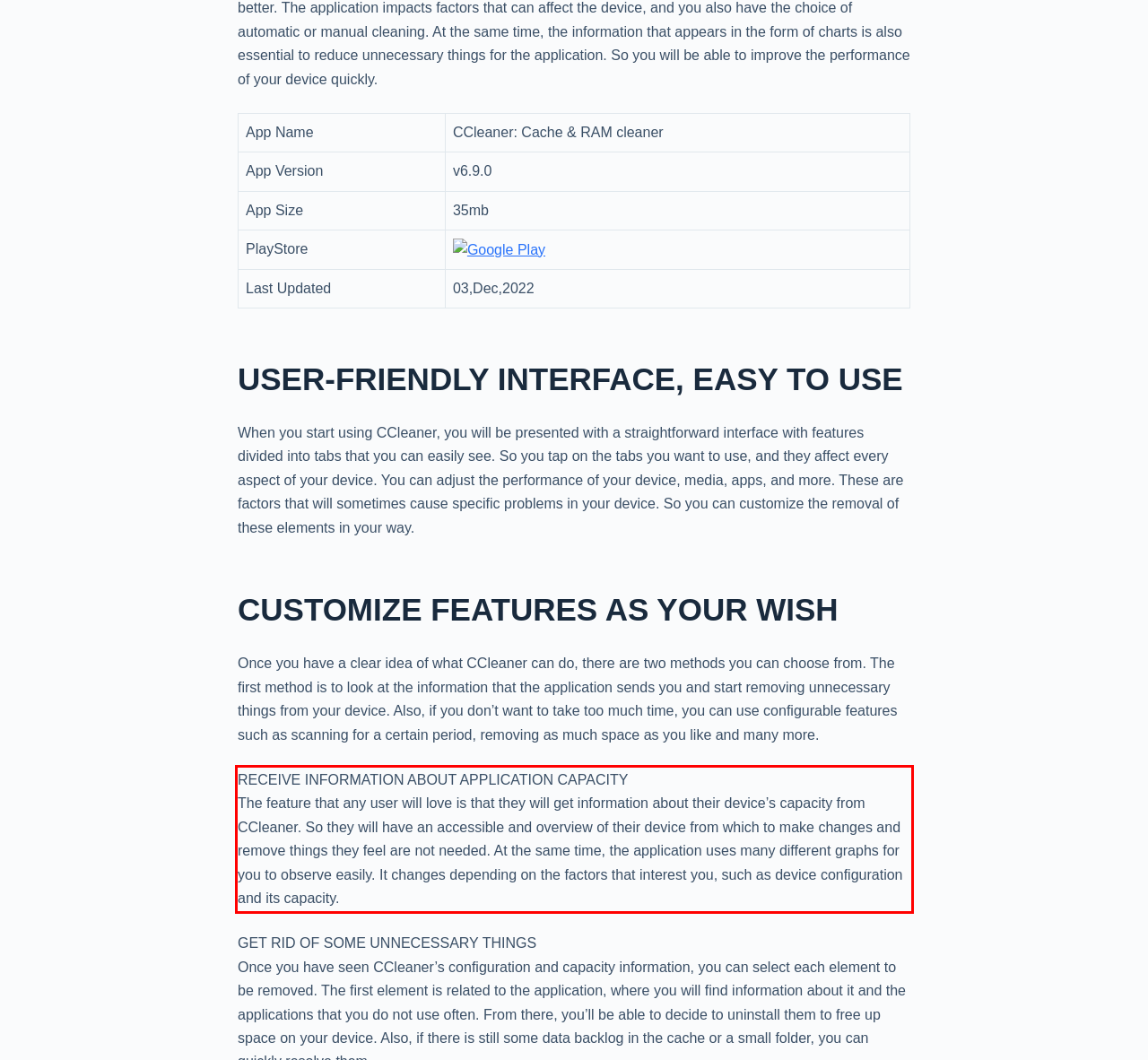Look at the webpage screenshot and recognize the text inside the red bounding box.

RECEIVE INFORMATION ABOUT APPLICATION CAPACITY The feature that any user will love is that they will get information about their device’s capacity from CCleaner. So they will have an accessible and overview of their device from which to make changes and remove things they feel are not needed. At the same time, the application uses many different graphs for you to observe easily. It changes depending on the factors that interest you, such as device configuration and its capacity.